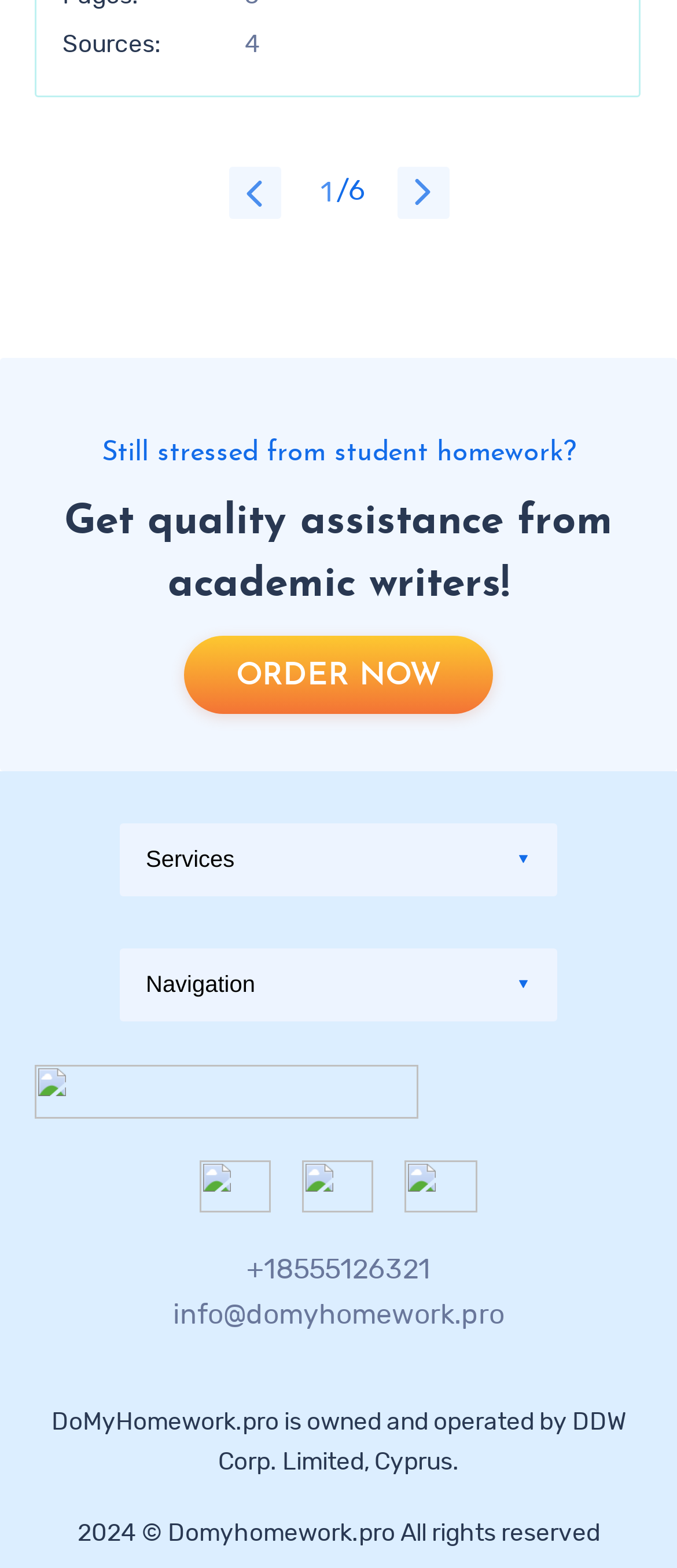Kindly provide the bounding box coordinates of the section you need to click on to fulfill the given instruction: "Click the 'Next' button".

[0.586, 0.106, 0.663, 0.139]